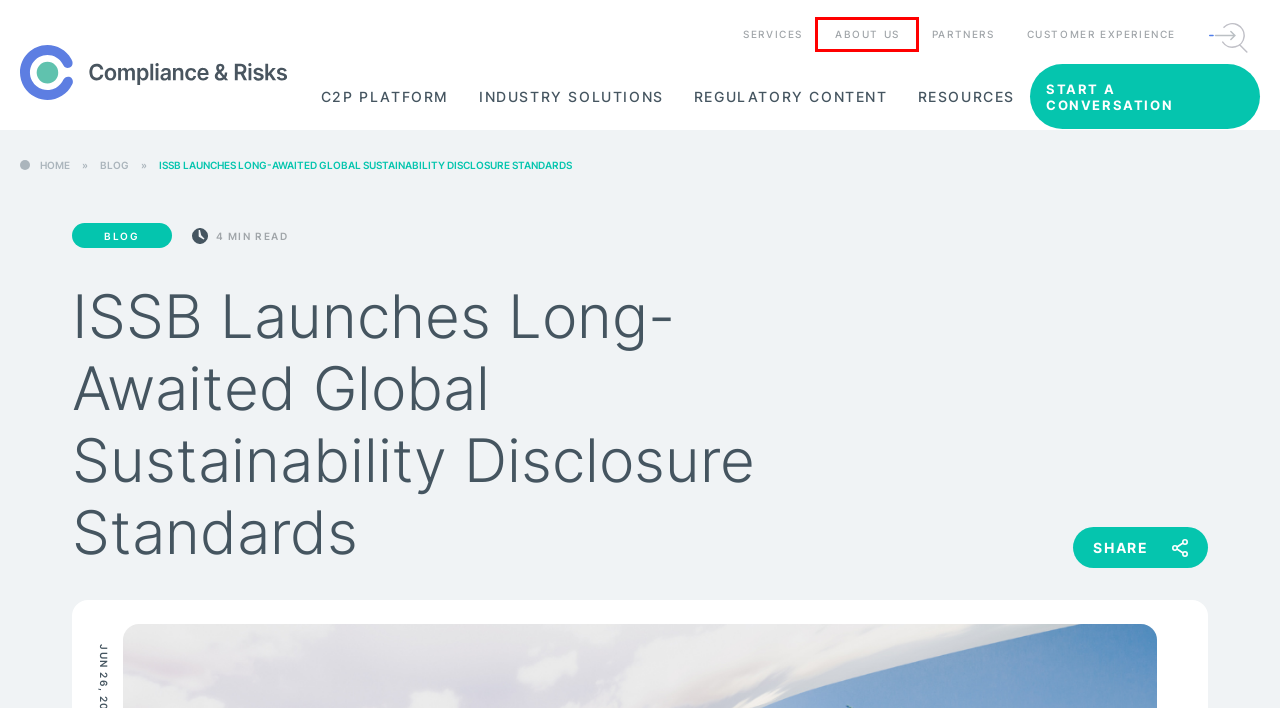You’re provided with a screenshot of a webpage that has a red bounding box around an element. Choose the best matching webpage description for the new page after clicking the element in the red box. The options are:
A. Product Compliance & Solutions by Industry
B. Learn About our History Timeline & Meet our Team | Compliance & Risks
C. Sign Up to our Regulatory Compliance Newsletter
D. Tell us your compliance challenges | We will find your solution
E. Compliance & Risks | Market Access Solutions
F. IFRS - General Sustainability-related Disclosures
G. Privacy Policy - Compliance & Risks
H. Compliance Evidence Management

B